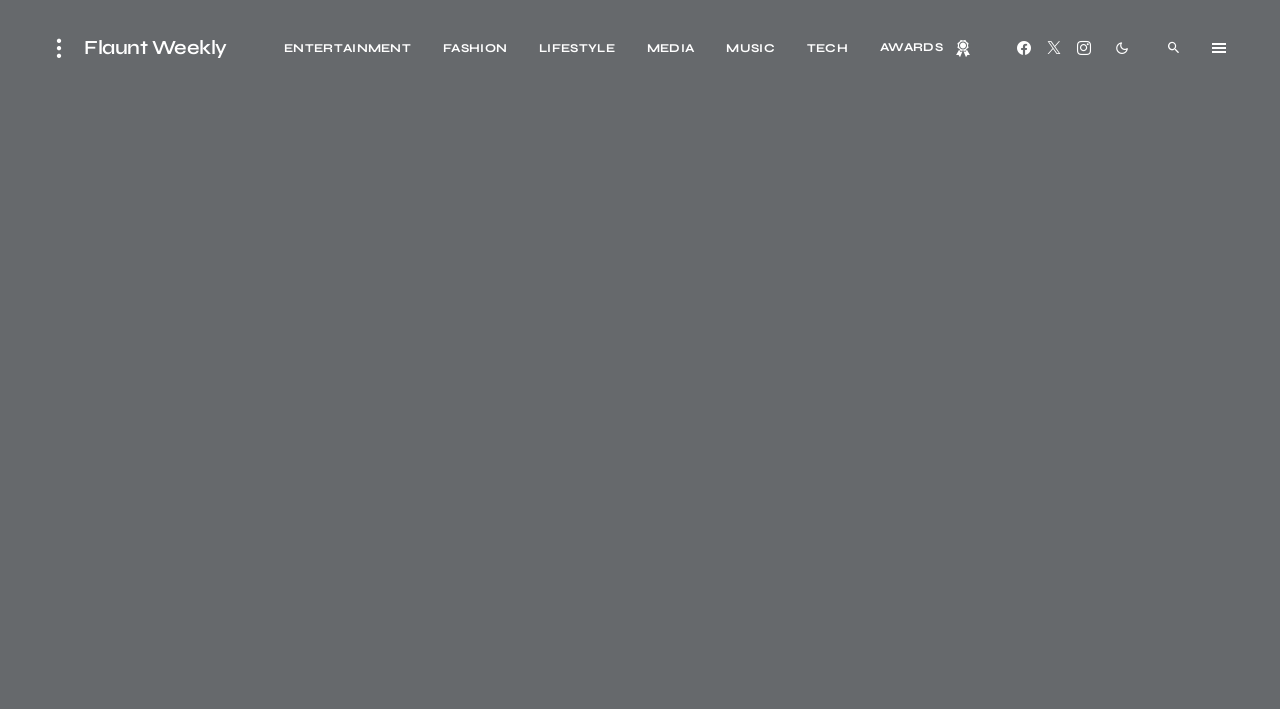Identify the bounding box coordinates of the clickable section necessary to follow the following instruction: "Go to ENTERTAINMENT". The coordinates should be presented as four float numbers from 0 to 1, i.e., [left, top, right, bottom].

[0.222, 0.0, 0.321, 0.135]